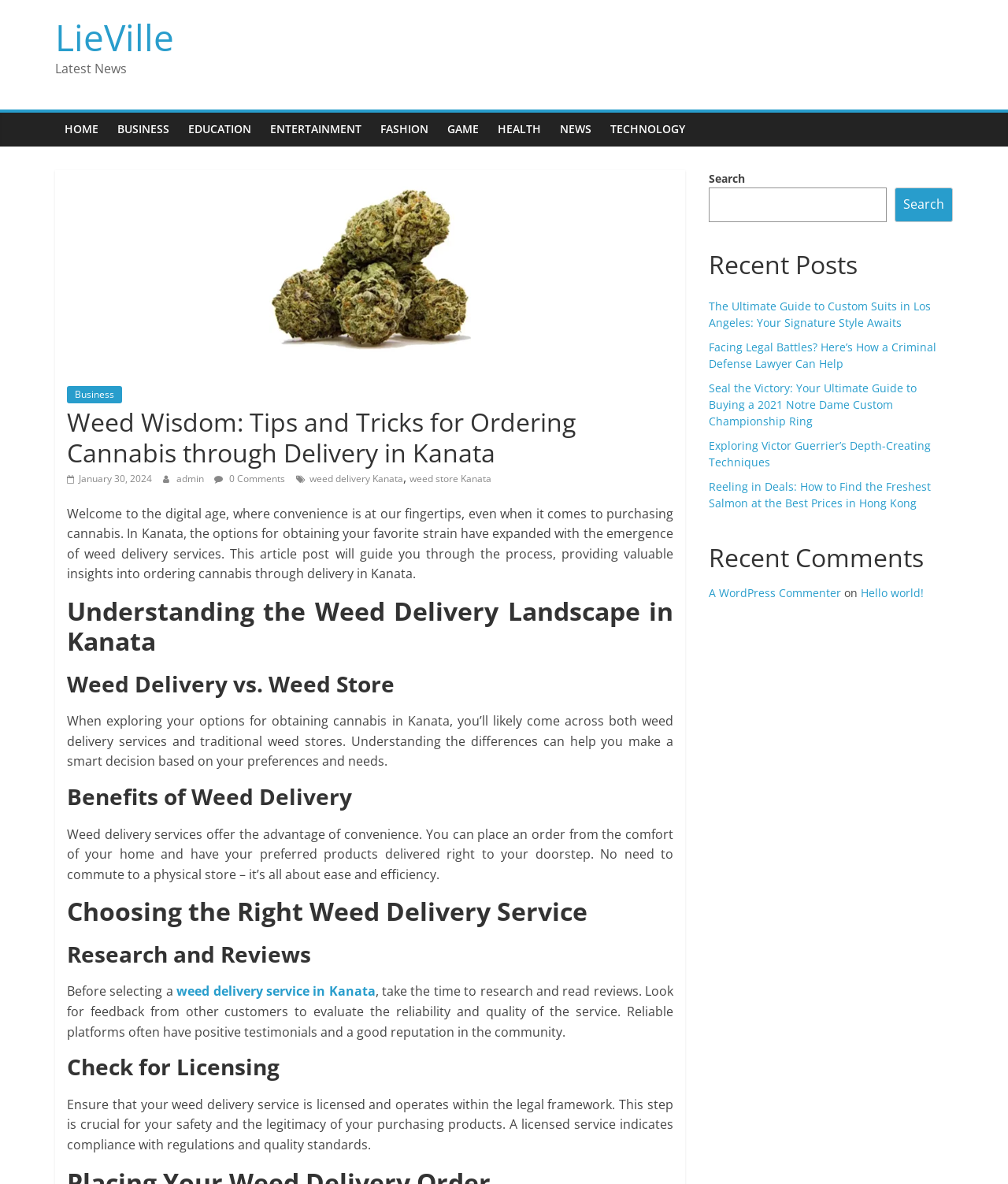Determine the bounding box coordinates of the clickable element to achieve the following action: 'Check the Recent Posts'. Provide the coordinates as four float values between 0 and 1, formatted as [left, top, right, bottom].

[0.703, 0.211, 0.945, 0.248]